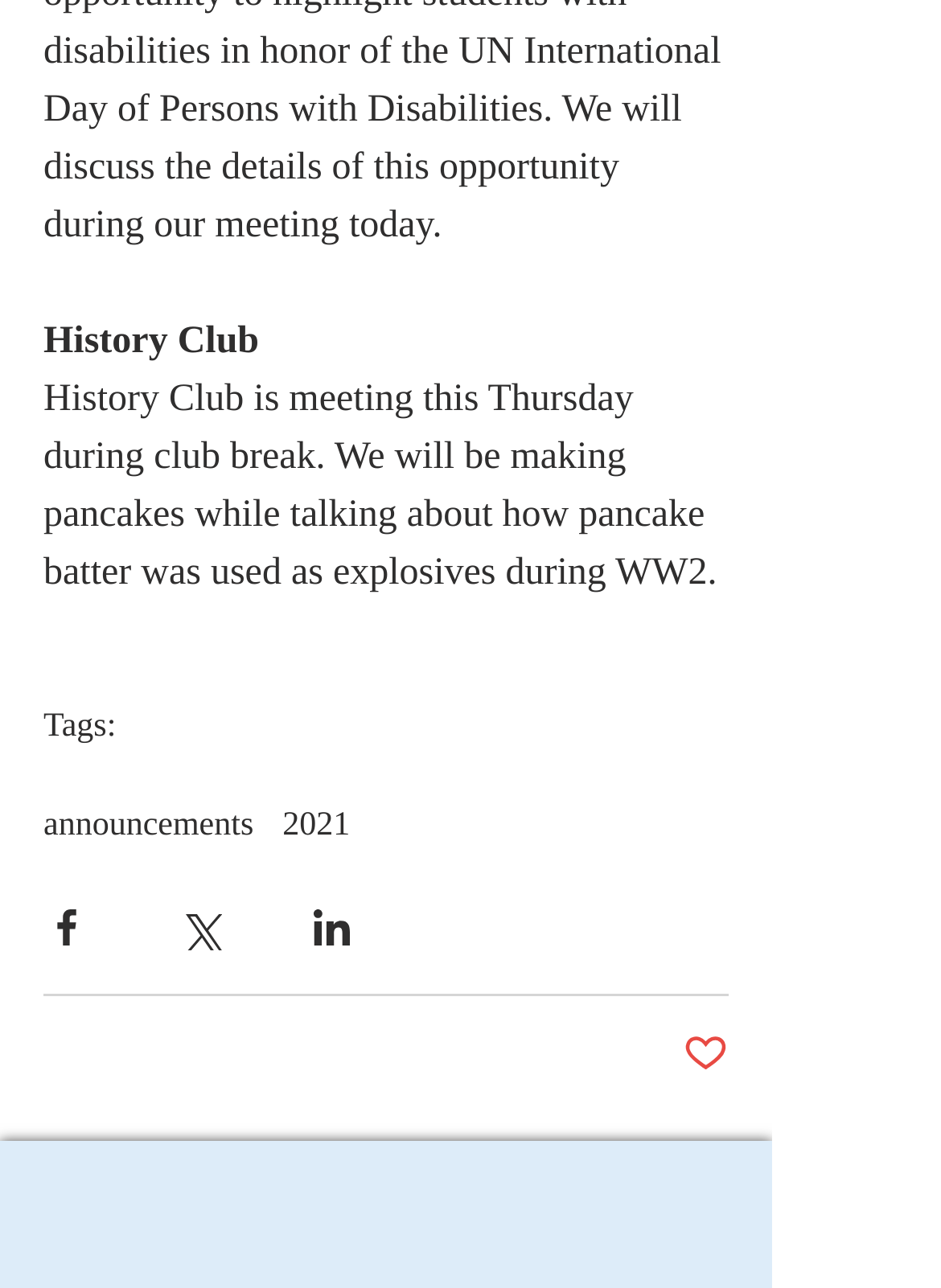Extract the bounding box coordinates for the UI element described by the text: "aria-label="Black YouTube Icon"". The coordinates should be in the form of [left, top, right, bottom] with values between 0 and 1.

[0.046, 0.912, 0.136, 0.978]